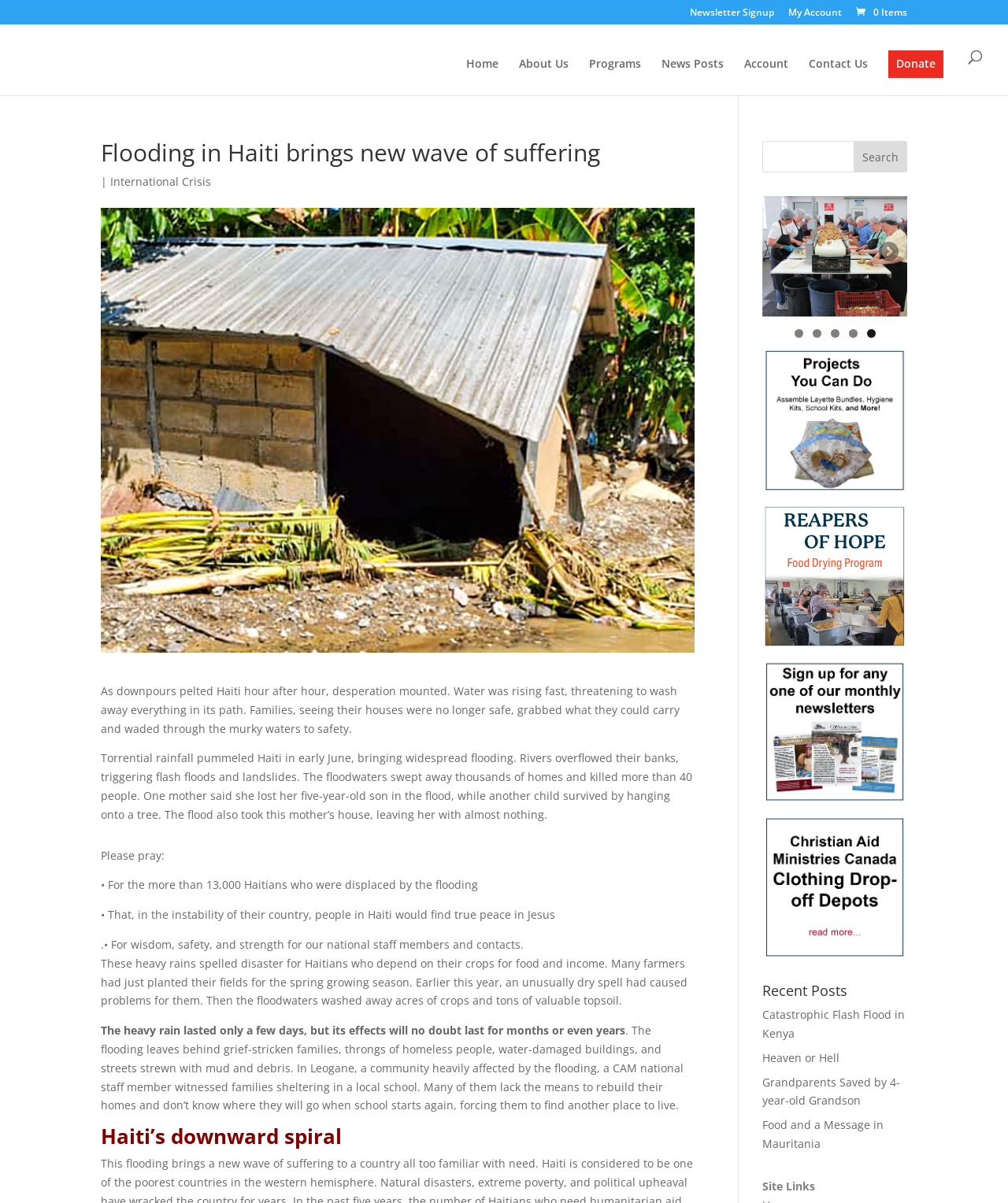What is the country affected by flooding?
Answer the question with a single word or phrase by looking at the picture.

Haiti